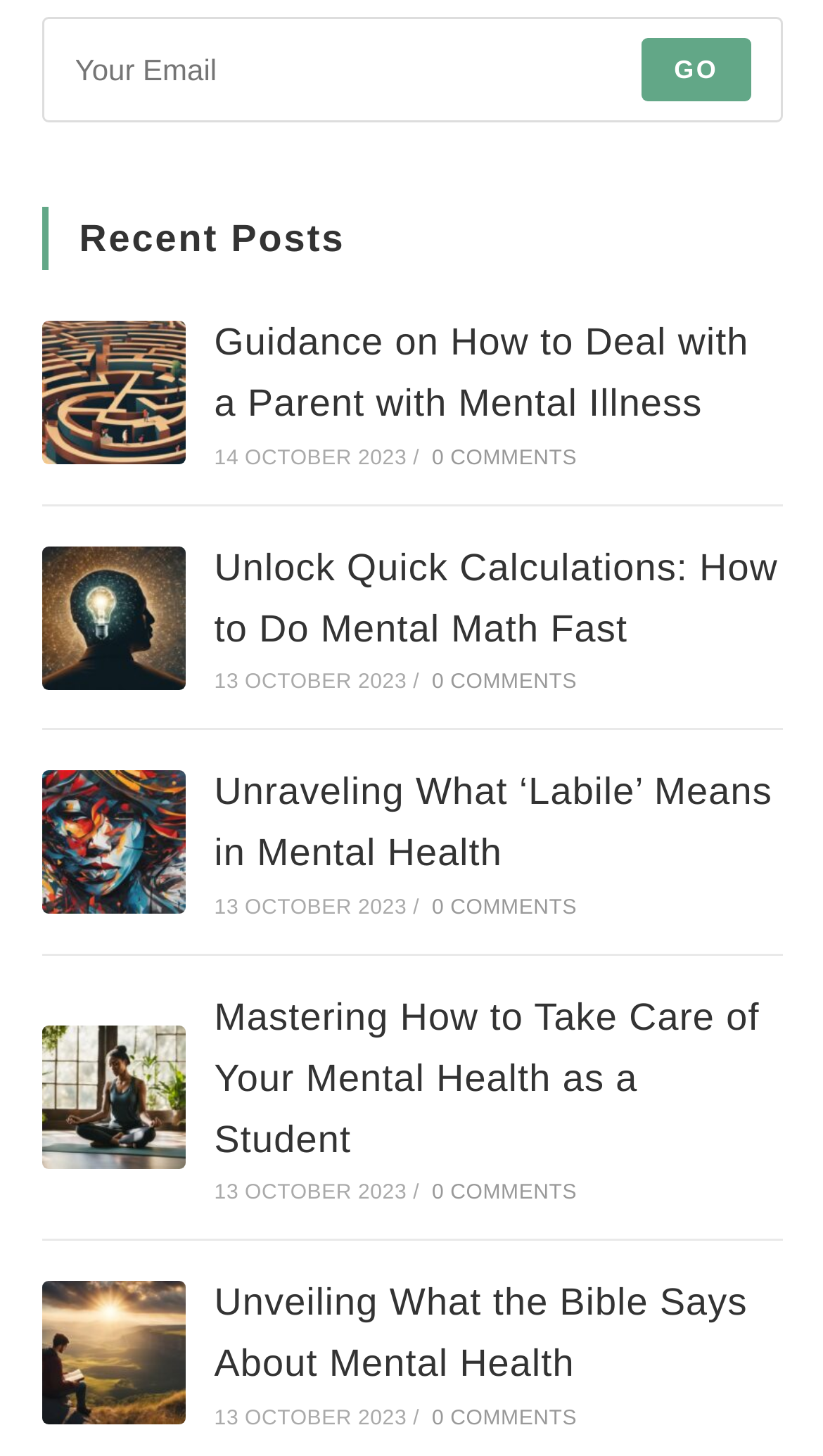Find the bounding box coordinates for the element described here: "Go".

[0.781, 0.025, 0.912, 0.069]